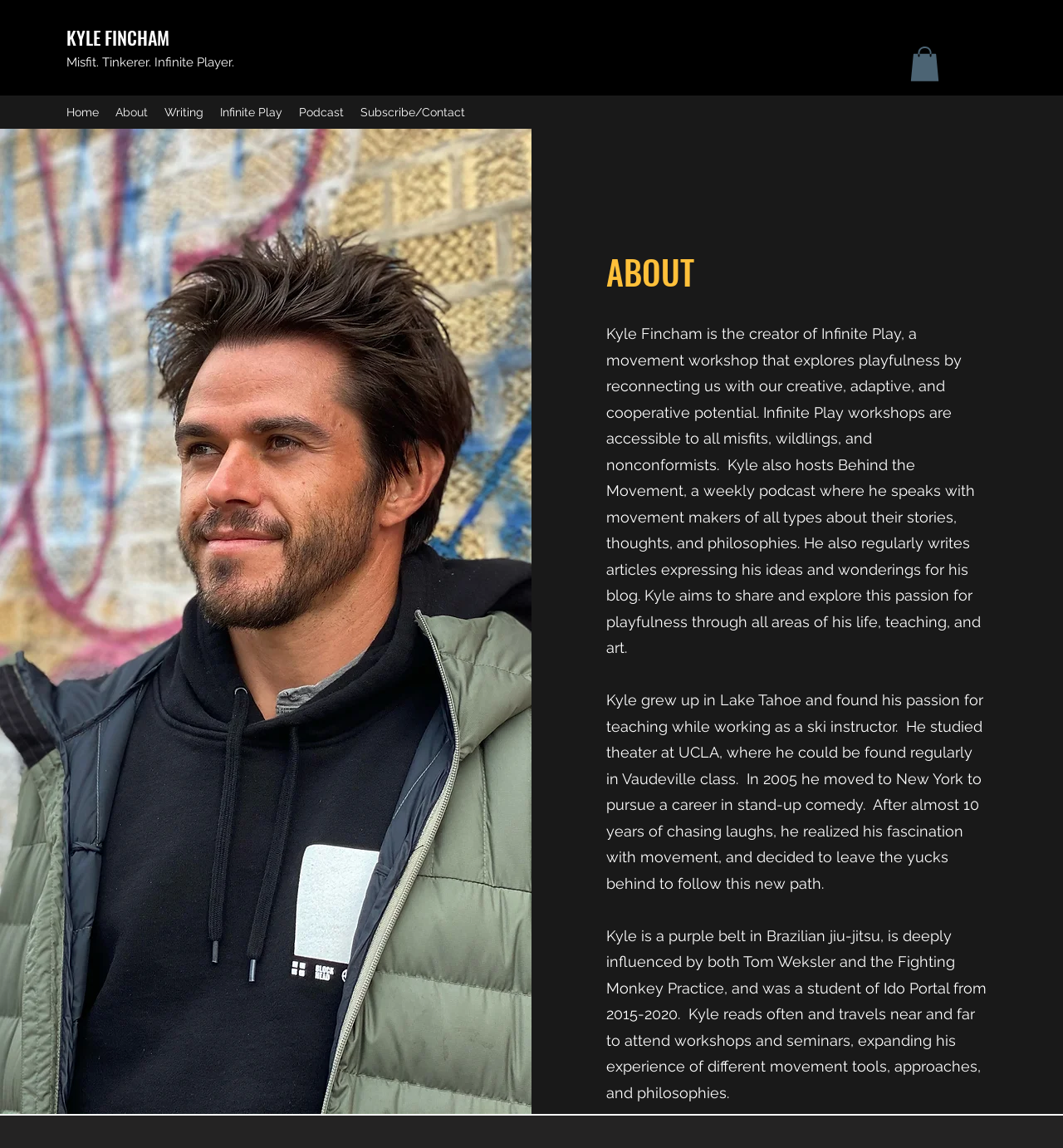What is Kyle Fincham's profession?
Craft a detailed and extensive response to the question.

Based on the webpage, Kyle Fincham is the creator of Infinite Play, a movement workshop, and he also hosts a podcast and writes articles, which suggests that he is a teacher or instructor in the field of movement and playfulness.